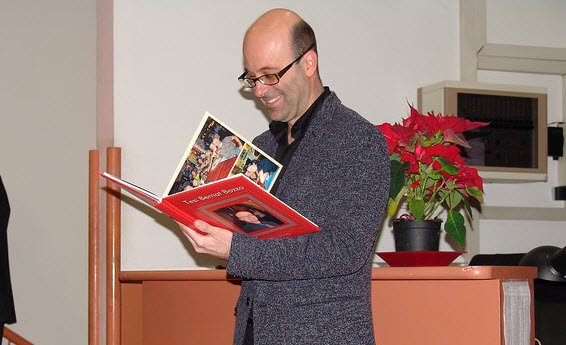Generate a detailed caption that encompasses all aspects of the image.

In this engaging image, a smiling man is seen holding an open photo book, deeply engrossed in its contents. The book, prominently red with the title "Tim Sered Barsu" visible on the cover, suggests a special occasion, possibly a celebration or tribute. The man, dressed in a stylish dark jacket, appears to be reflecting on cherished memories, as the vibrant images within the book capture moments of joy and connection. 

Surrounding him are elements of a warm and inviting environment, including a decorative poinsettia plant in the background, hinting at the festive season. The setting seems to be a gathering or event, where sharing personal stories and achievements is a central theme, underscoring the significance of this moment in both his life and the lives of those around him.